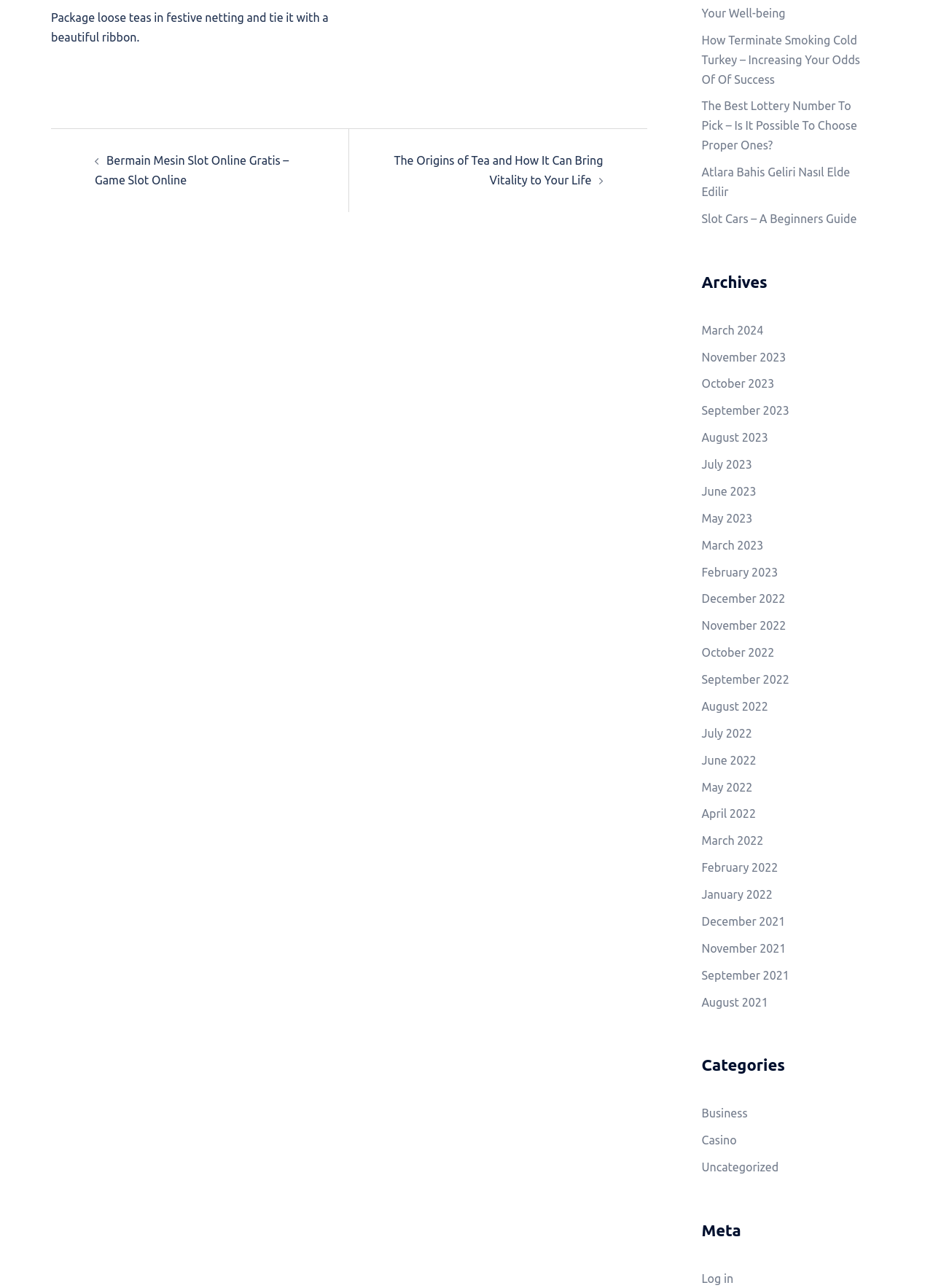Identify the bounding box coordinates of the section to be clicked to complete the task described by the following instruction: "Explore the business category". The coordinates should be four float numbers between 0 and 1, formatted as [left, top, right, bottom].

[0.752, 0.859, 0.801, 0.869]